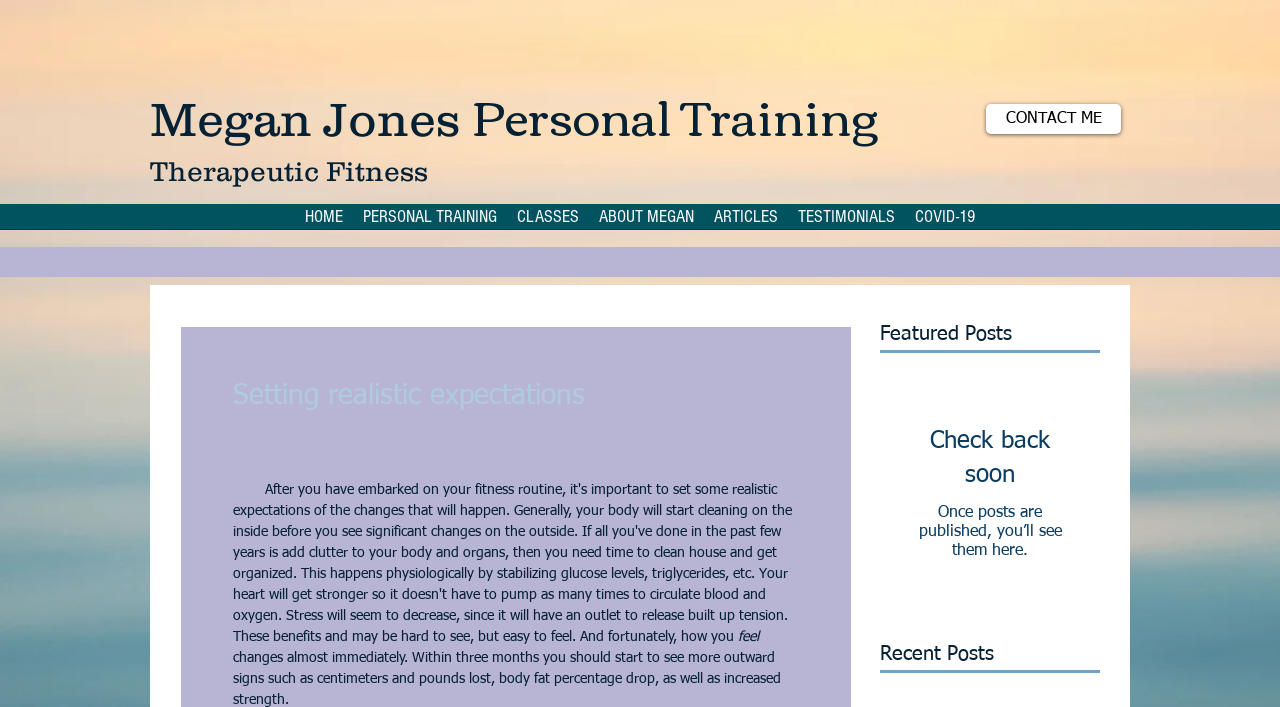Please locate the bounding box coordinates for the element that should be clicked to achieve the following instruction: "read about personal training". Ensure the coordinates are given as four float numbers between 0 and 1, i.e., [left, top, right, bottom].

[0.276, 0.289, 0.396, 0.343]